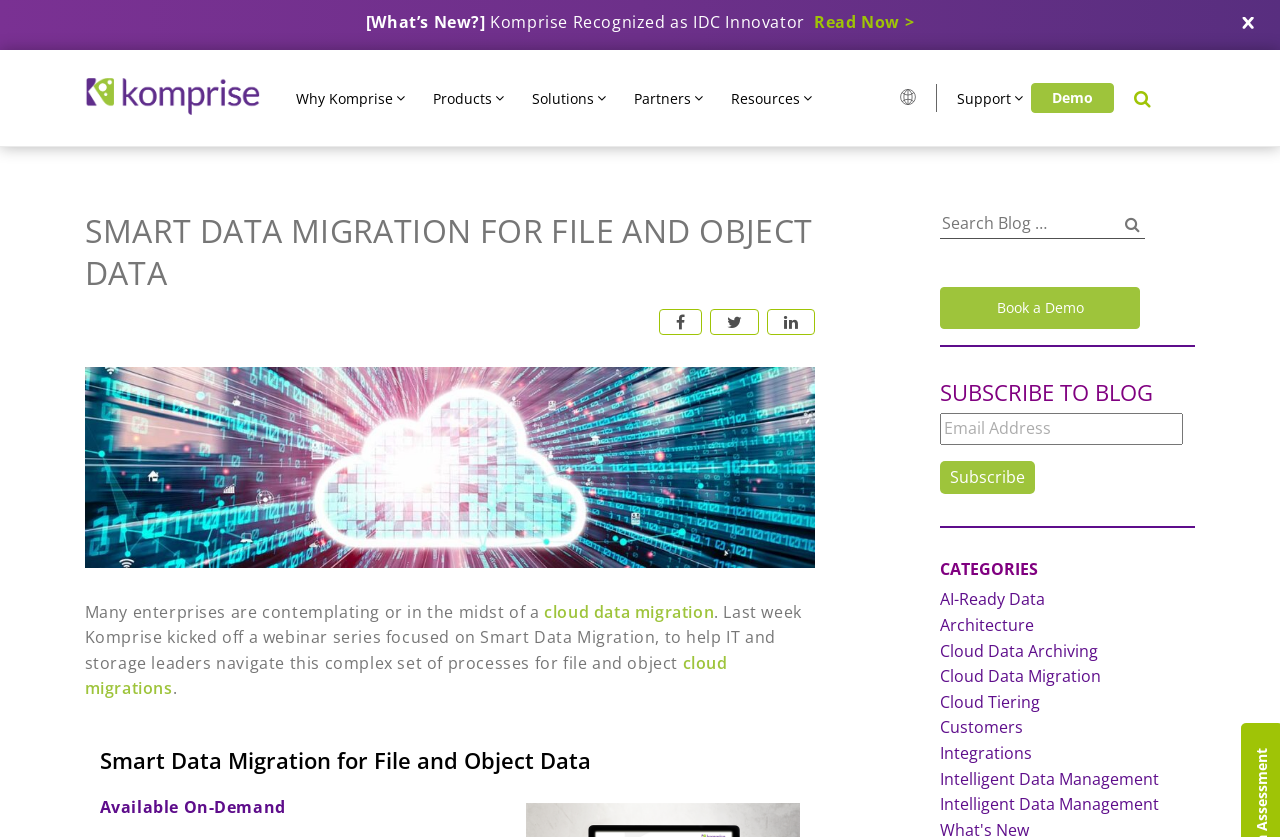From the webpage screenshot, predict the bounding box coordinates (top-left x, top-left y, bottom-right x, bottom-right y) for the UI element described here: Book a Demo

[0.735, 0.342, 0.891, 0.393]